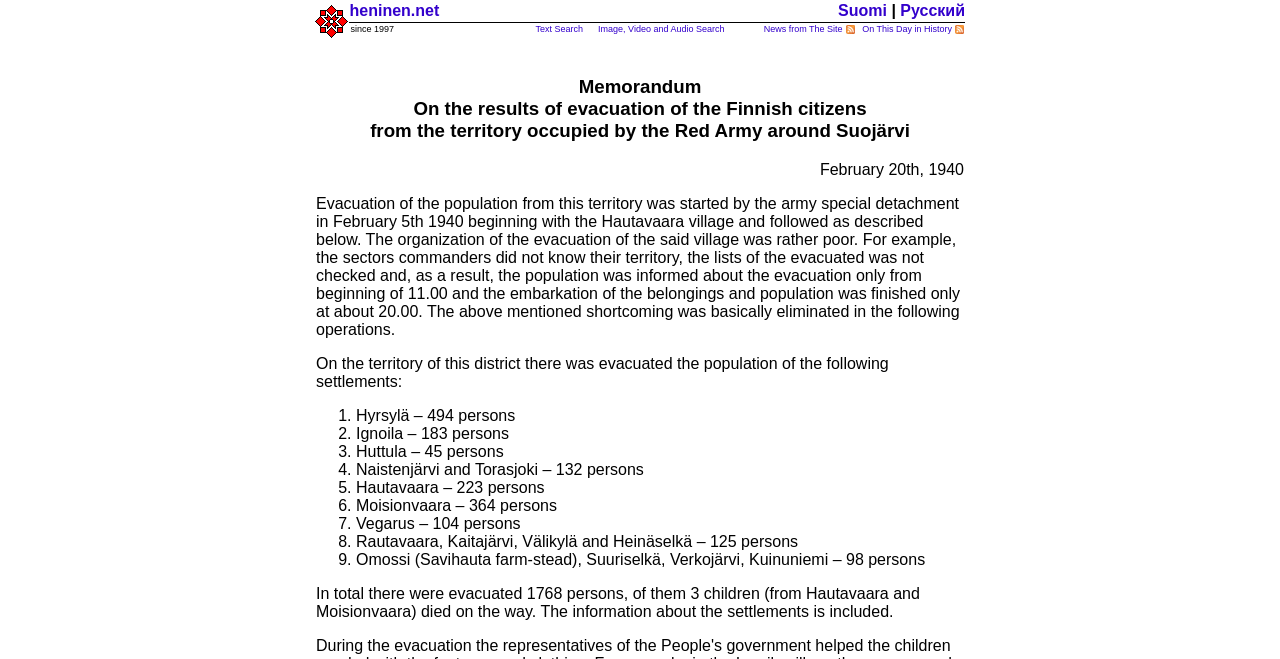Determine the bounding box coordinates of the clickable element necessary to fulfill the instruction: "Read News from The Site". Provide the coordinates as four float numbers within the 0 to 1 range, i.e., [left, top, right, bottom].

[0.597, 0.036, 0.668, 0.052]